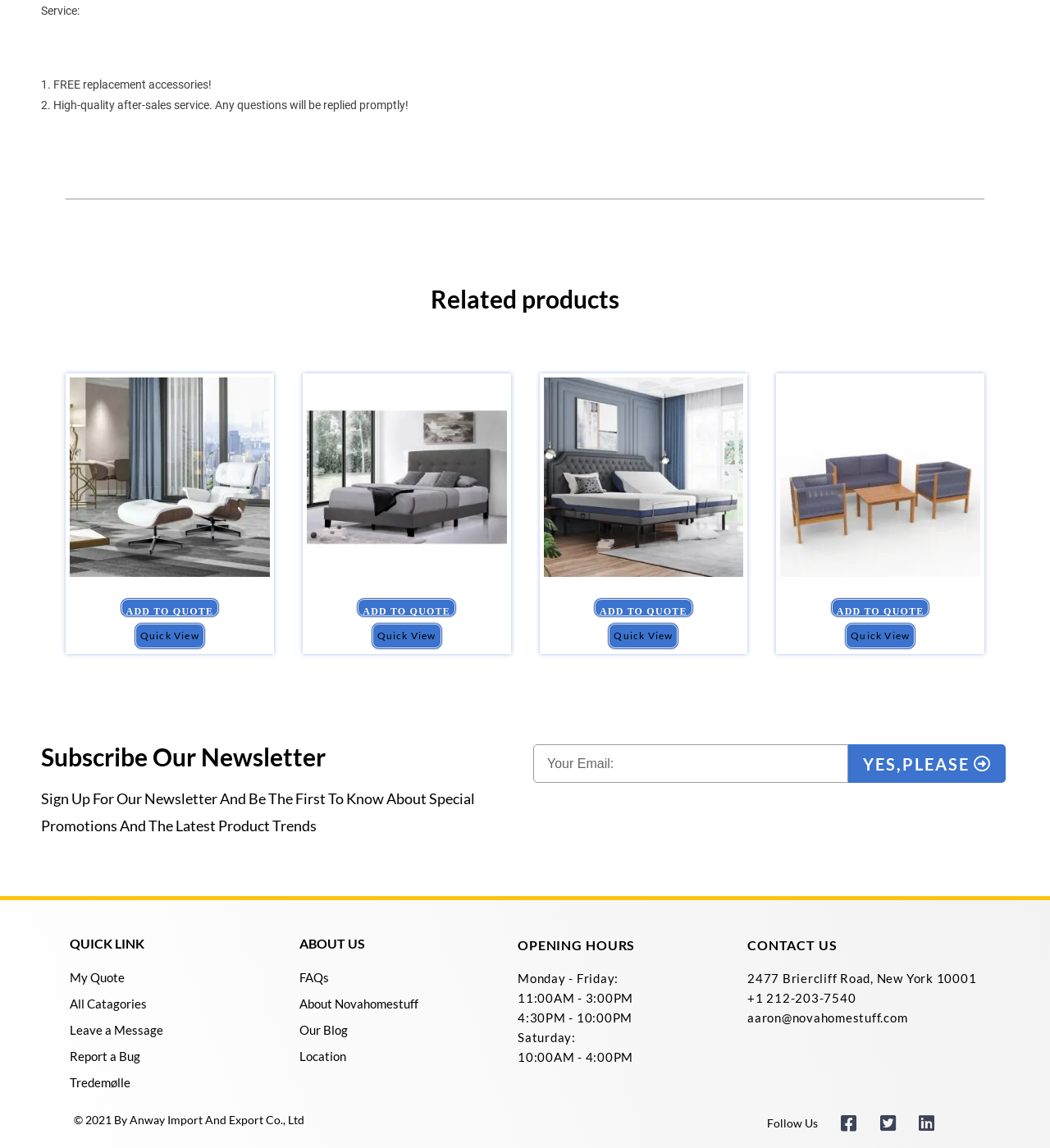Identify the bounding box coordinates of the area that should be clicked in order to complete the given instruction: "Add product to quote". The bounding box coordinates should be four float numbers between 0 and 1, i.e., [left, top, right, bottom].

[0.114, 0.521, 0.21, 0.539]